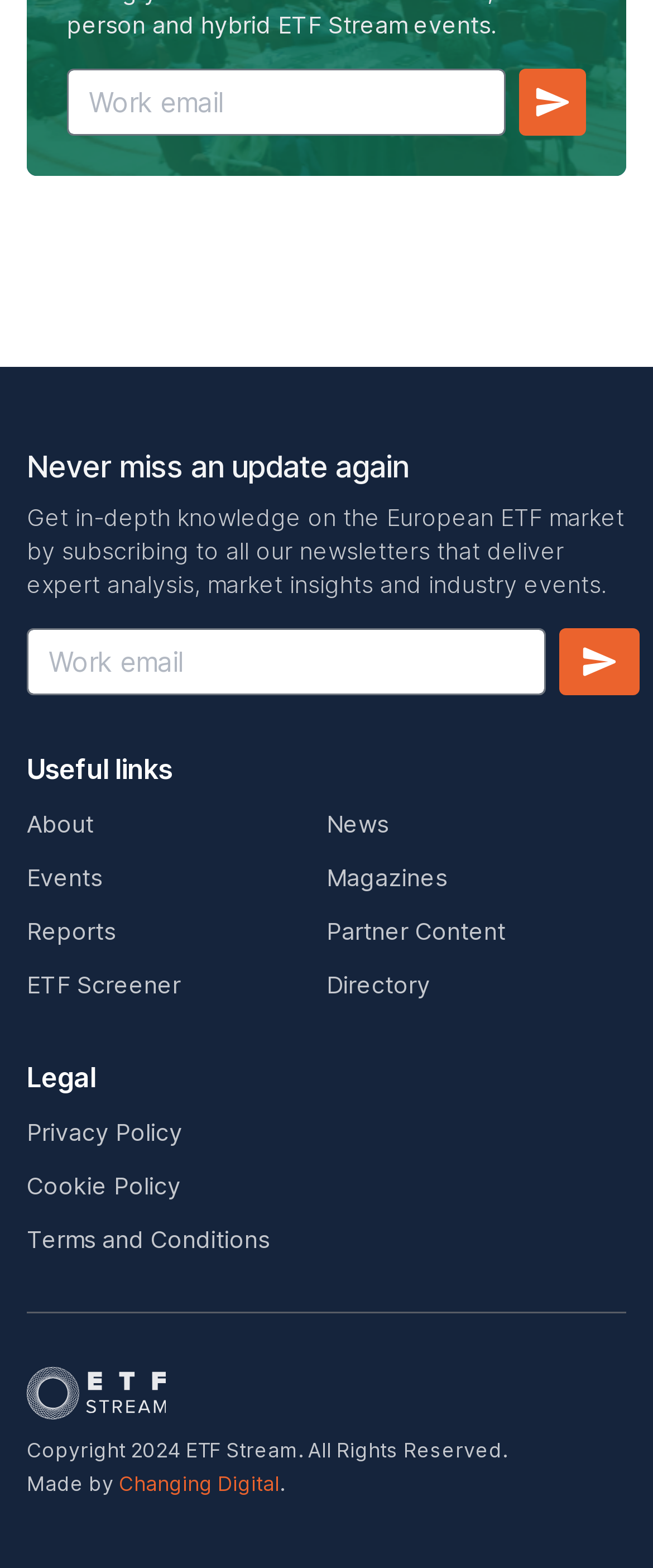Specify the bounding box coordinates of the element's area that should be clicked to execute the given instruction: "View ETF Screener". The coordinates should be four float numbers between 0 and 1, i.e., [left, top, right, bottom].

[0.041, 0.619, 0.277, 0.637]